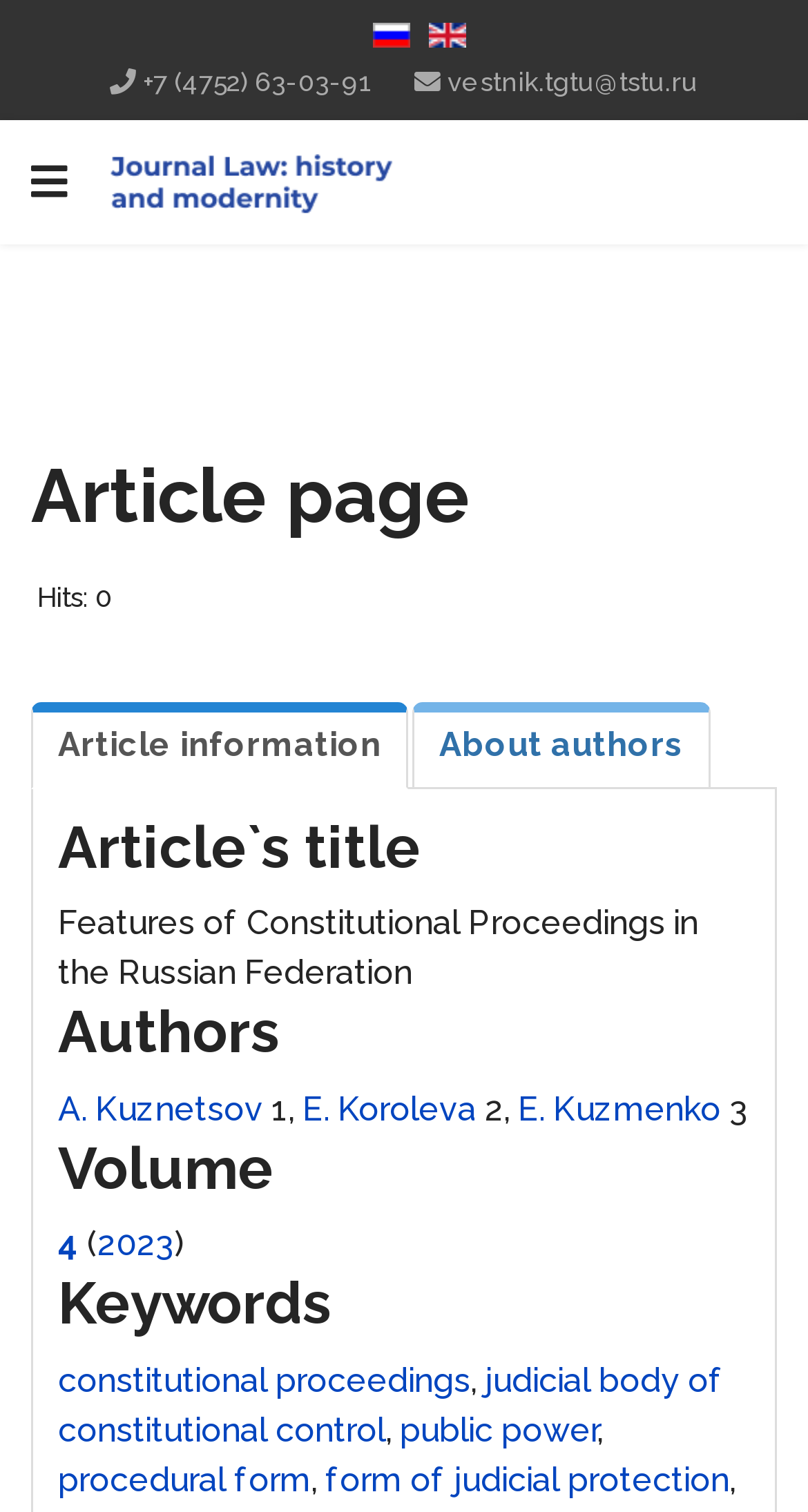Please identify the bounding box coordinates of the area that needs to be clicked to fulfill the following instruction: "View article information."

[0.038, 0.464, 0.505, 0.522]